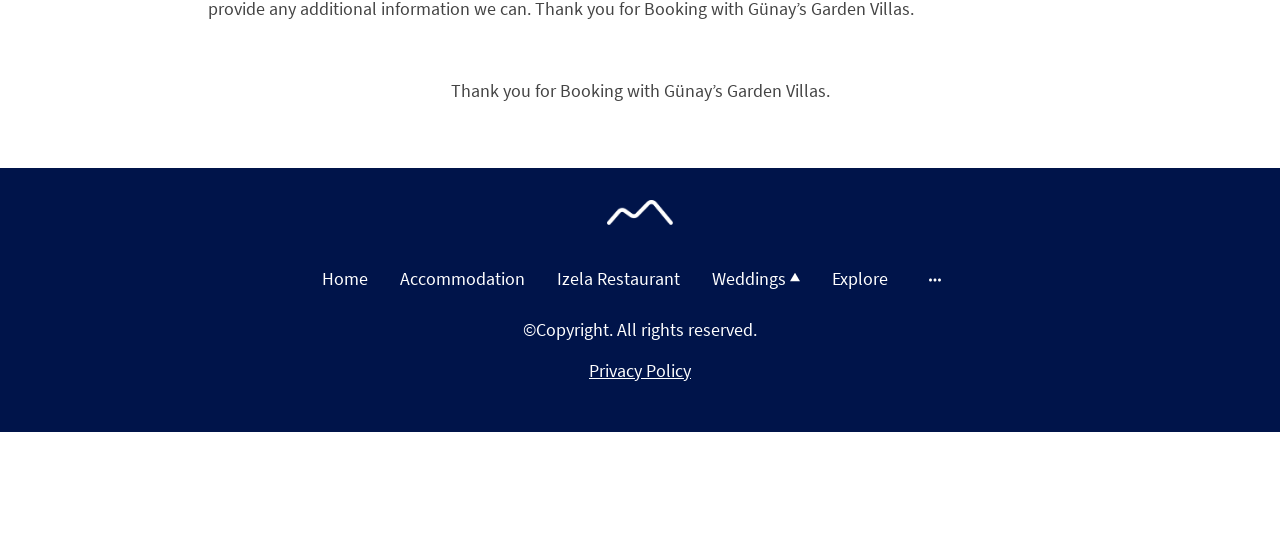Please identify the bounding box coordinates of the region to click in order to complete the task: "Check the 'Classes & Workshops' page". The coordinates must be four float numbers between 0 and 1, specified as [left, top, right, bottom].

None